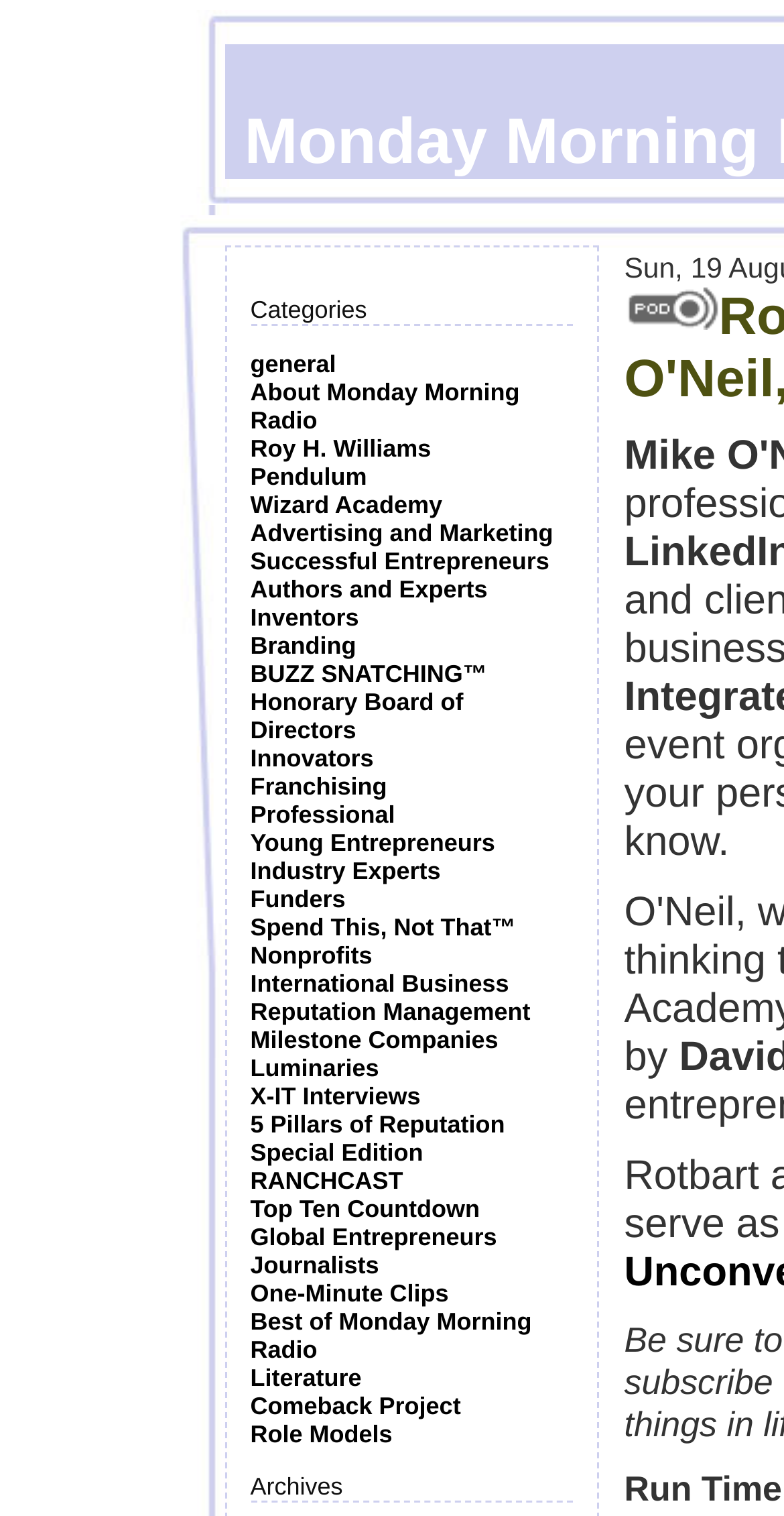Provide a single word or phrase to answer the given question: 
What is the last category in the list?

Literature